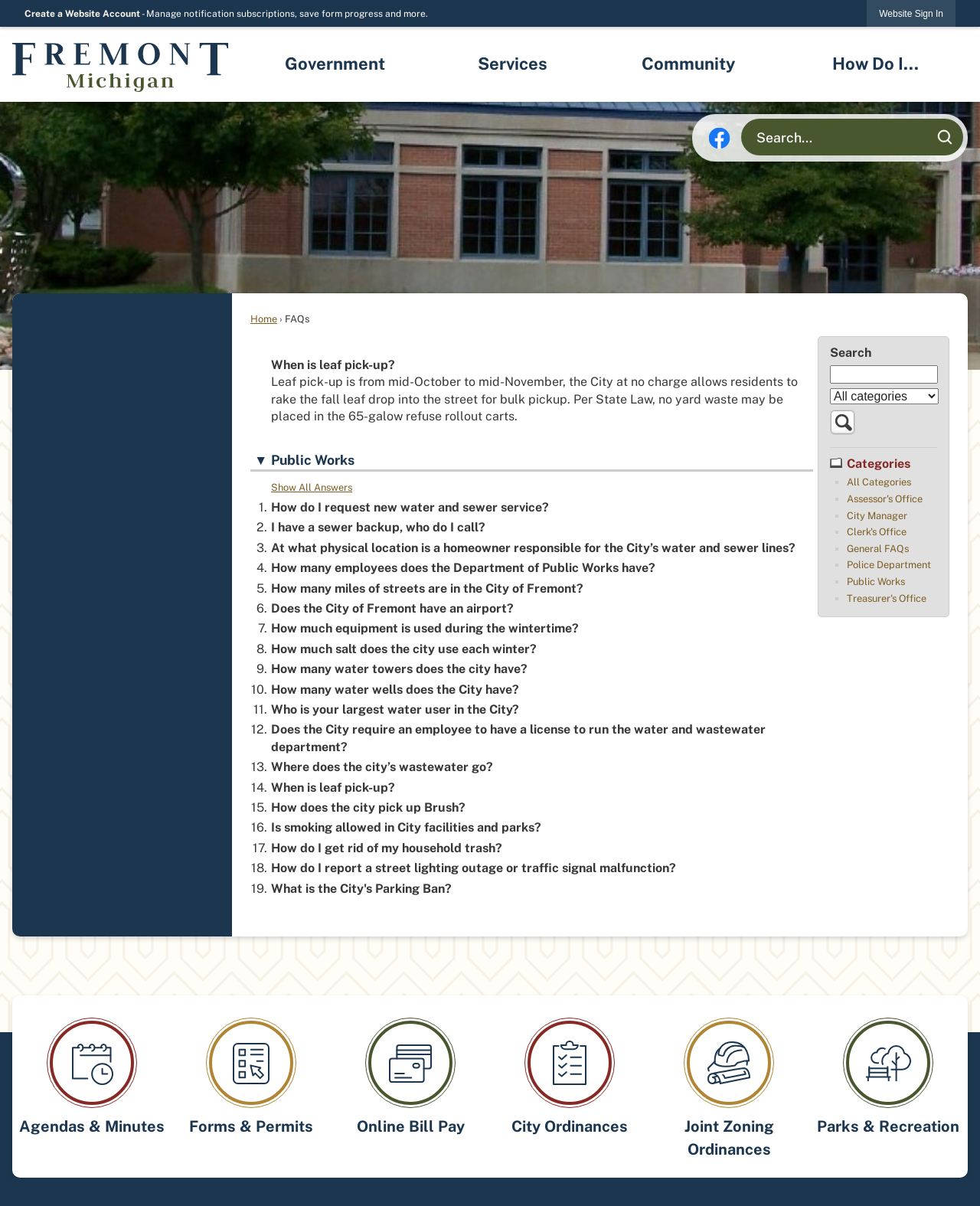Provide the bounding box coordinates of the HTML element described by the text: "See more photos". The coordinates should be in the format [left, top, right, bottom] with values between 0 and 1.

None